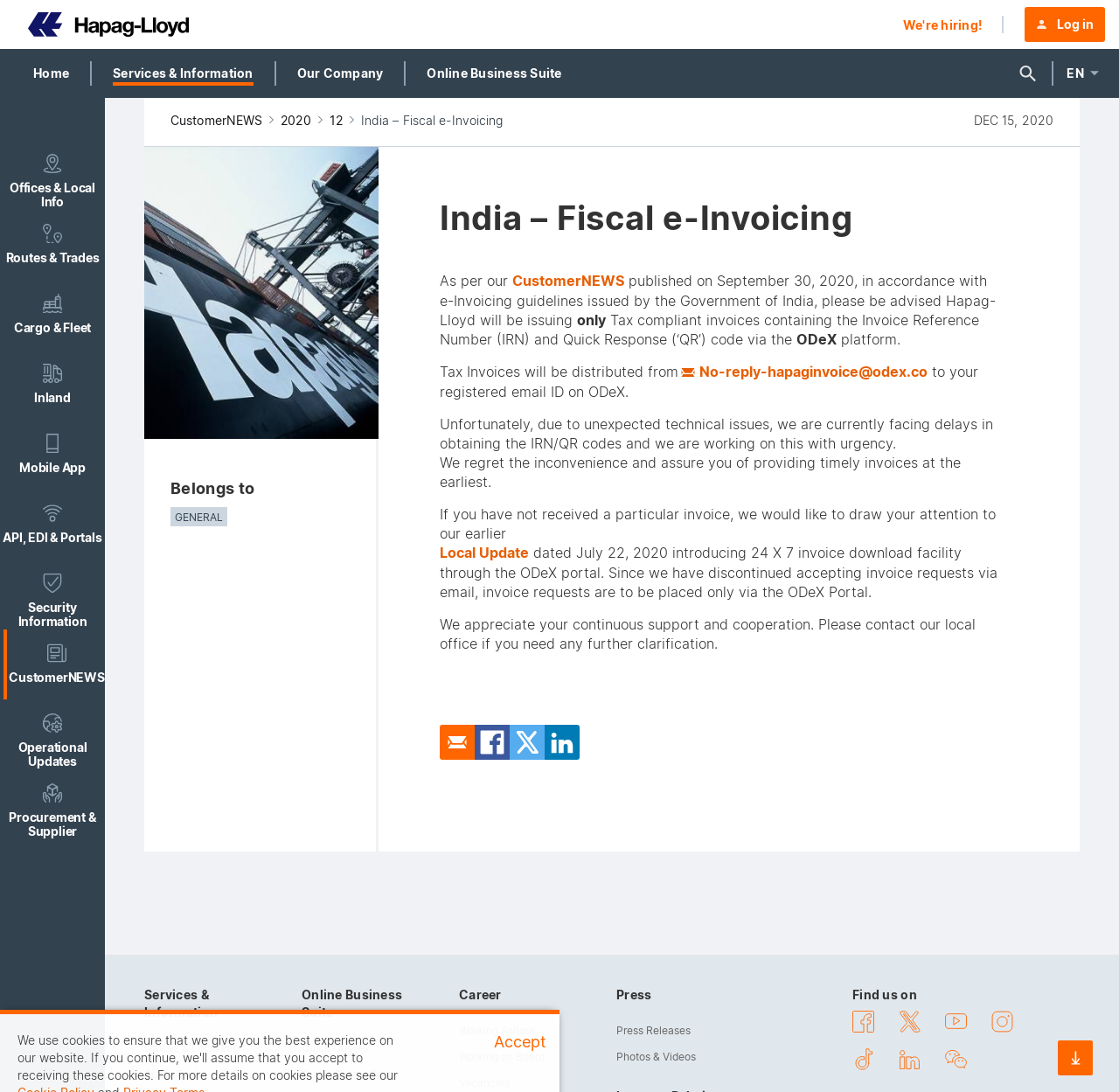Show the bounding box coordinates for the HTML element as described: "Back to Top".

[0.945, 0.953, 0.977, 0.985]